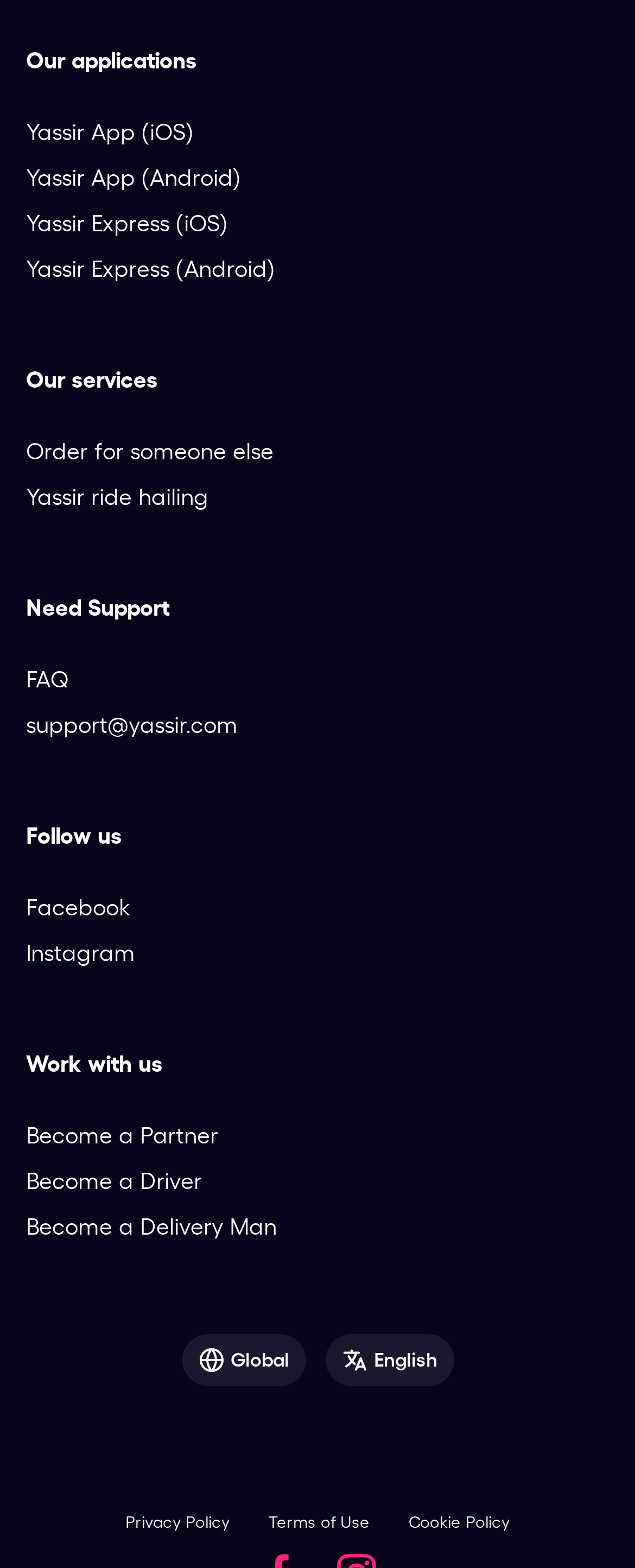Determine the coordinates of the bounding box for the clickable area needed to execute this instruction: "Download Yassir App for iOS".

[0.041, 0.074, 0.554, 0.095]